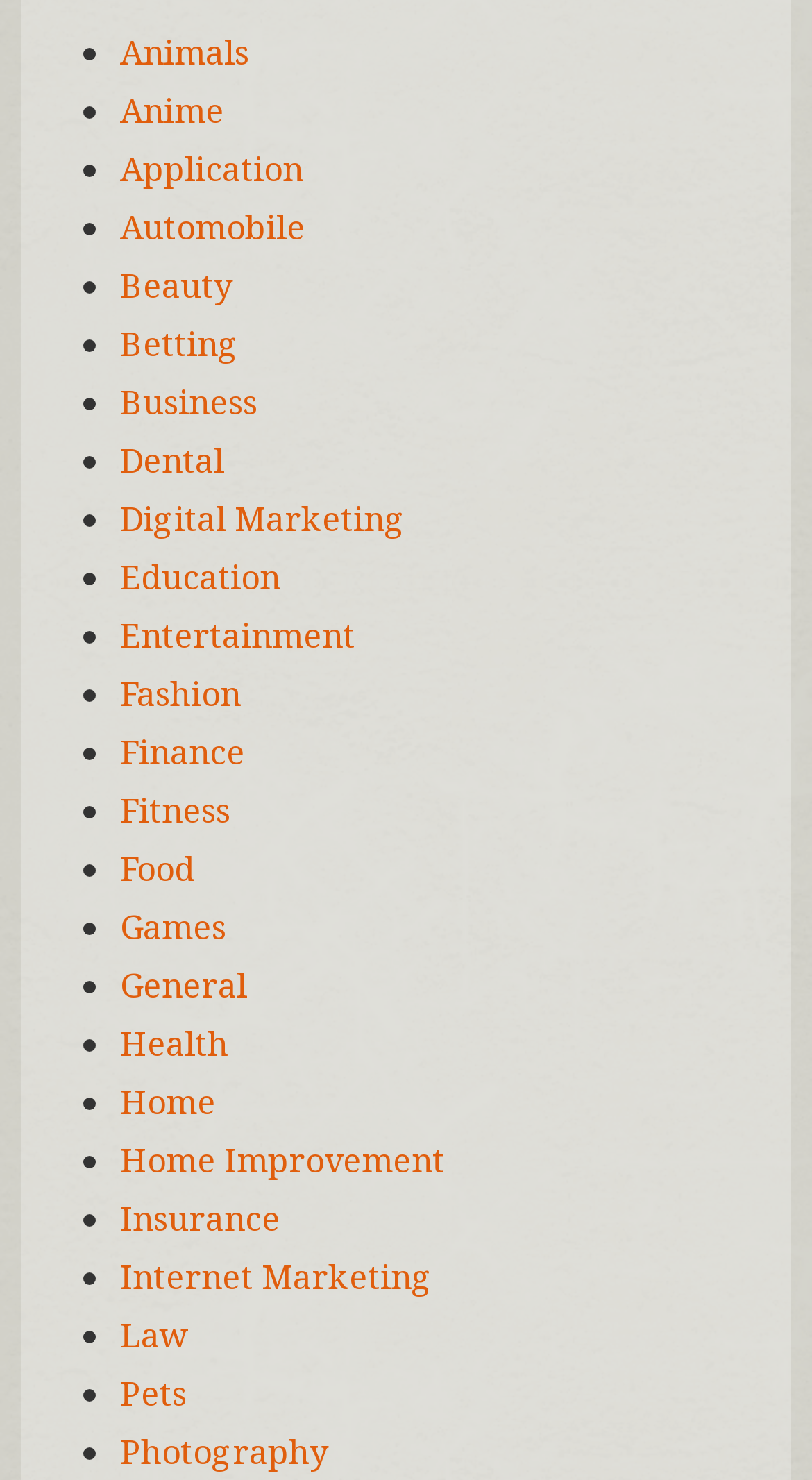How many categories start with the letter 'D'?
Observe the image and answer the question with a one-word or short phrase response.

2